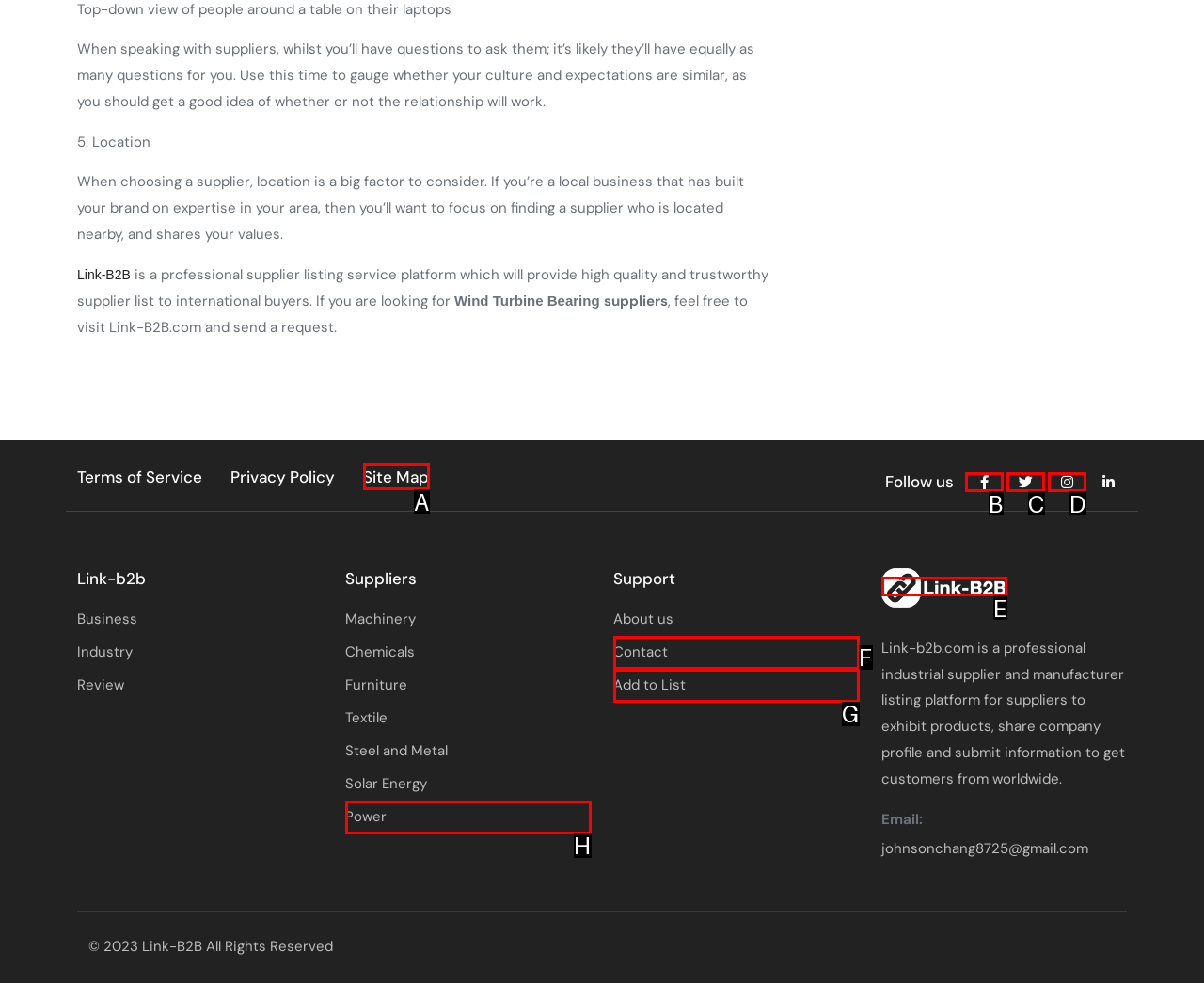Choose the UI element that best aligns with the description: alt="SIT_URL"
Respond with the letter of the chosen option directly.

E